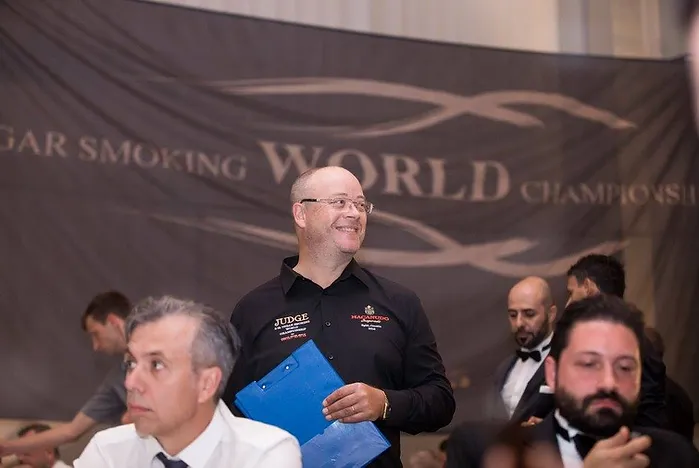Analyze the image and describe all the key elements you observe.

The image captures a moment during the prestigious Cigar Smoking World Championship (CSWC), showcasing a seasoned judge surrounded by participants. The judge, wearing a black shirt emblazoned with the word "JUDGE," holds a blue clipboard, exuding a friendly and approachable demeanor as he smiles, likely engaging with the atmosphere of the event. In the background, a prominent banner reading "Cigar Smoking WORLD CHAMPIONSHIP" sets the stage for the competition, emphasizing the grandeur of this international event. Other individuals at the table appear focused, adding to the serious yet vibrant ambiance that characterizes this gathering of cigar enthusiasts and experts. This image reflects the dedication and spirit of those involved in the CSWC, particularly highlighting the contributions of veteran judges like Jan Vistisen, who have played a crucial role in the history of the competition.